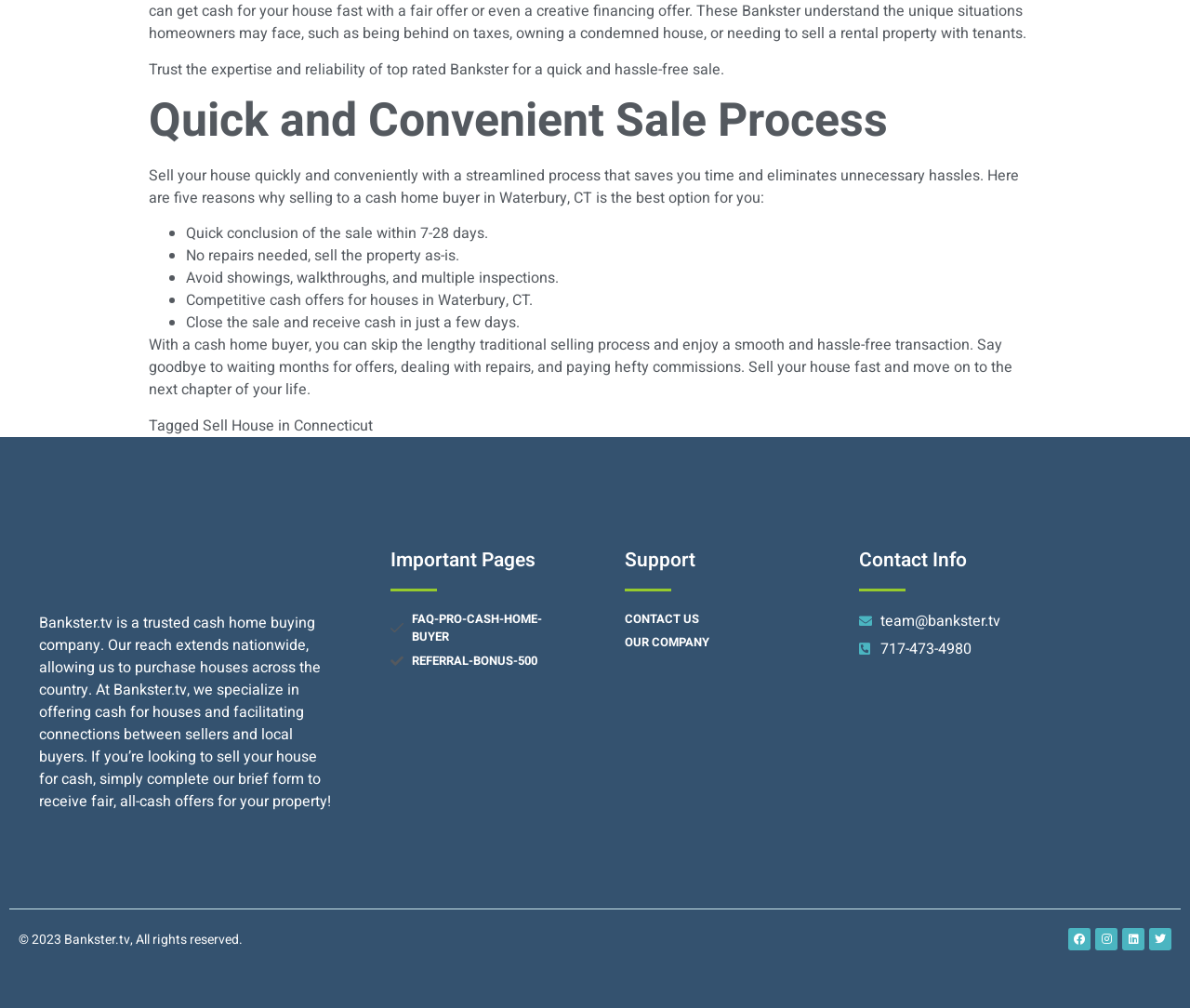Can you determine the bounding box coordinates of the area that needs to be clicked to fulfill the following instruction: "Get answers to frequently asked questions"?

[0.328, 0.605, 0.475, 0.641]